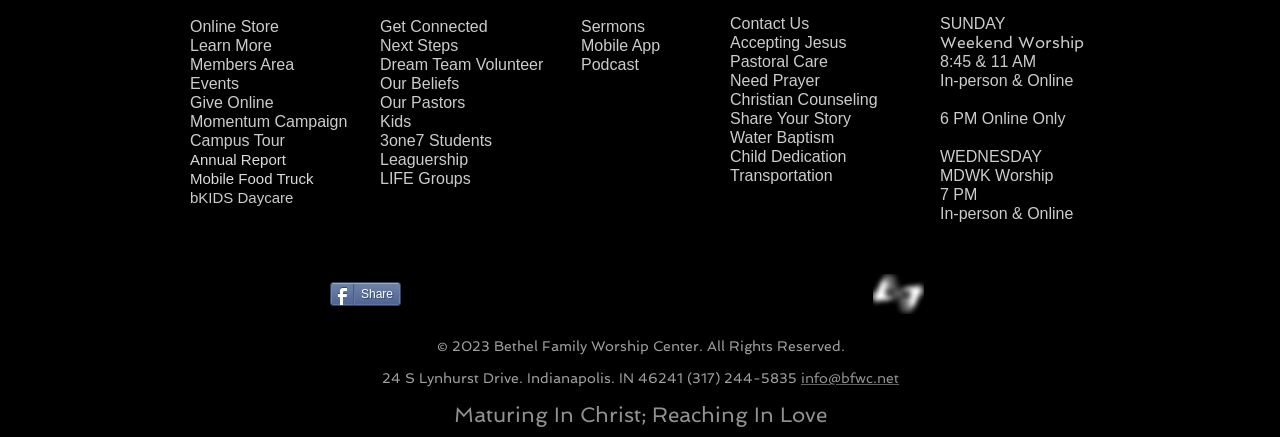What is the mission statement of the worship center?
By examining the image, provide a one-word or phrase answer.

Maturing In Christ; Reaching In Love